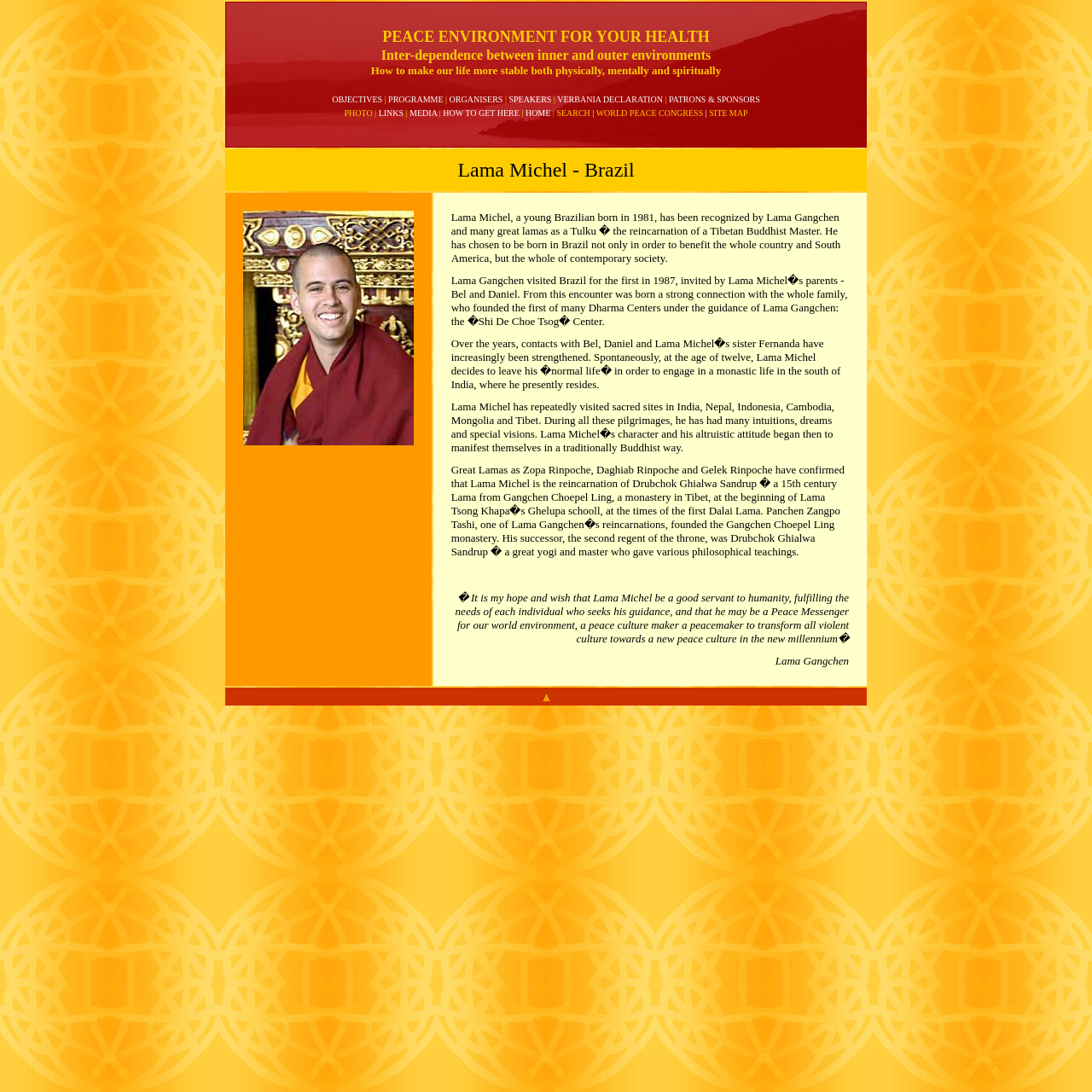Pinpoint the bounding box coordinates of the clickable area needed to execute the instruction: "Search for something". The coordinates should be specified as four float numbers between 0 and 1, i.e., [left, top, right, bottom].

[0.51, 0.099, 0.54, 0.108]